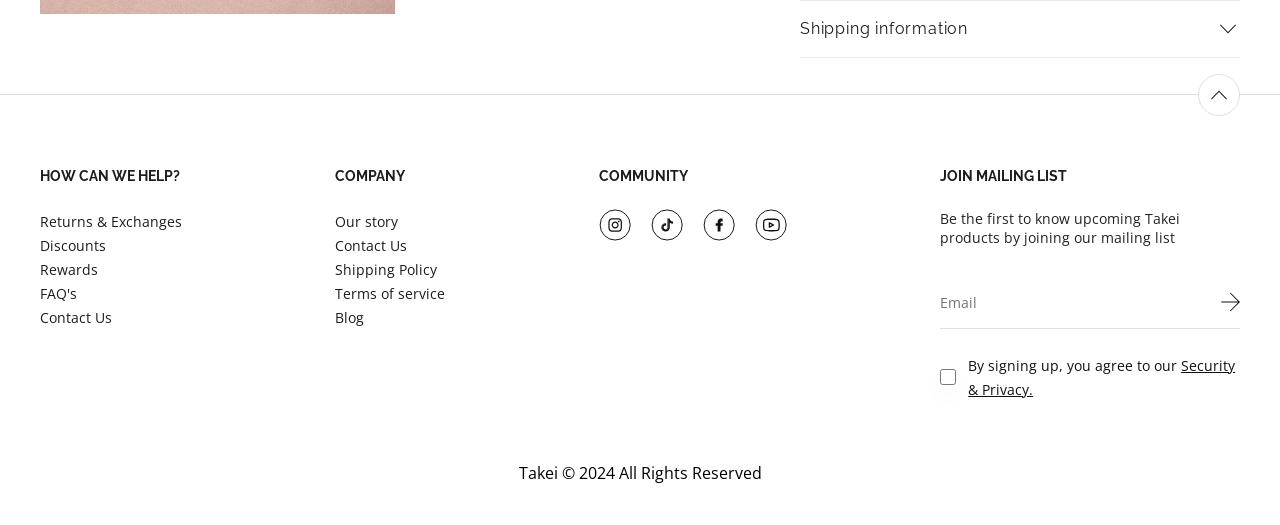Using the given description, provide the bounding box coordinates formatted as (top-left x, top-left y, bottom-right x, bottom-right y), with all values being floating point numbers between 0 and 1. Description: parent_node: HOW CAN WE HELP?

[0.936, 0.14, 0.969, 0.22]